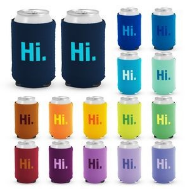Provide an in-depth description of the image.

The image showcases a vibrant array of drink coolers featuring a modern design. Centrally displayed are two cans wrapped in a dark navy cooler that prominently features the word "Hi." in bright turquoise letters. Surrounding these are various coolers in a spectrum of colors, each also sporting the same playful "Hi." design. The colors include shades of orange, yellow, green, blue, purple, and more, creating a cheerful and inviting display. These coolers are perfect for keeping beverages cold while adding a splash of personality to any gathering or outing. This product is part of the promotional items available, suitable for various events and occasions.